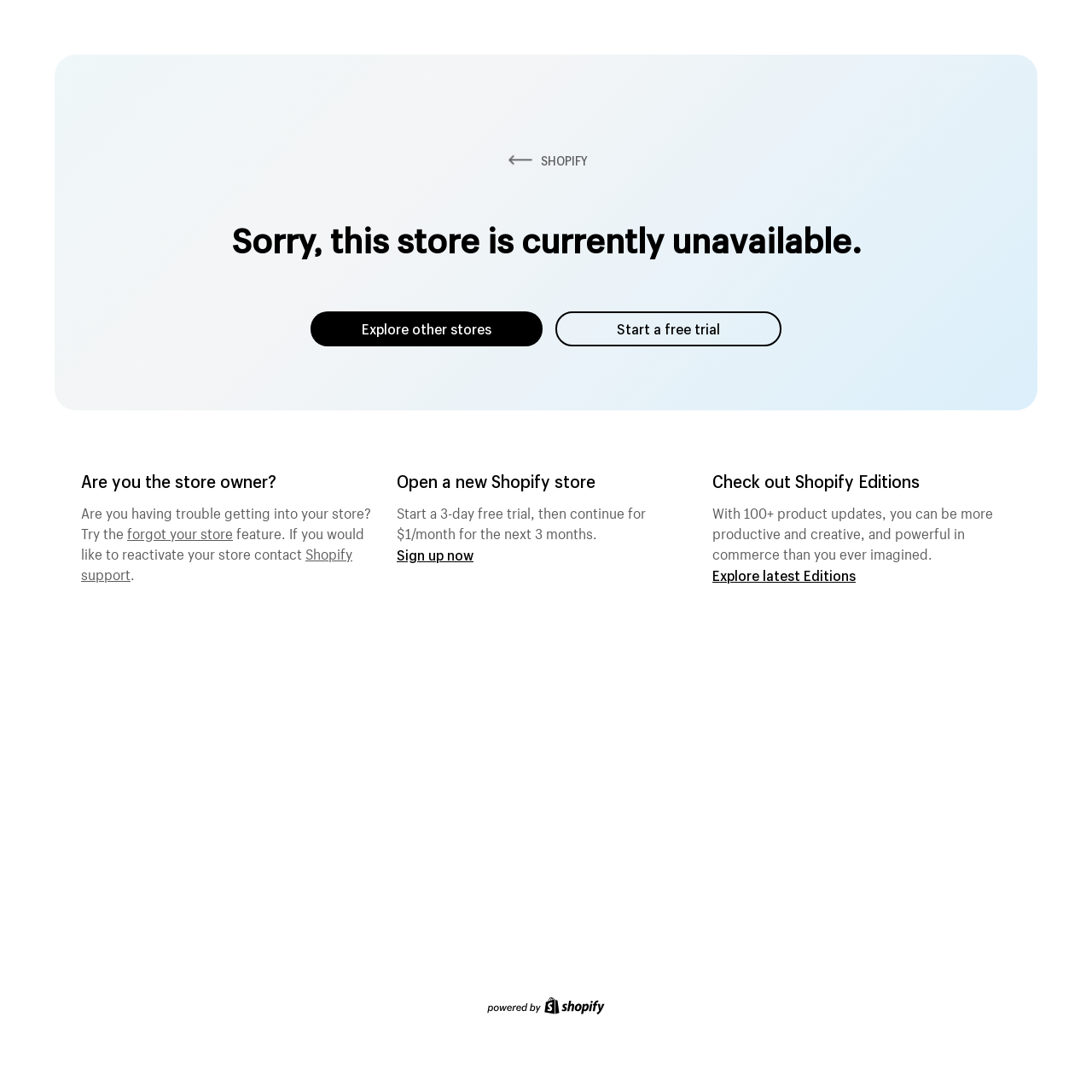How long is the free trial period?
Could you please answer the question thoroughly and with as much detail as possible?

The free trial period is 3 days, as stated in the static text element which says 'Start a 3-day free trial, then continue for $1/month for the next 3 months.'